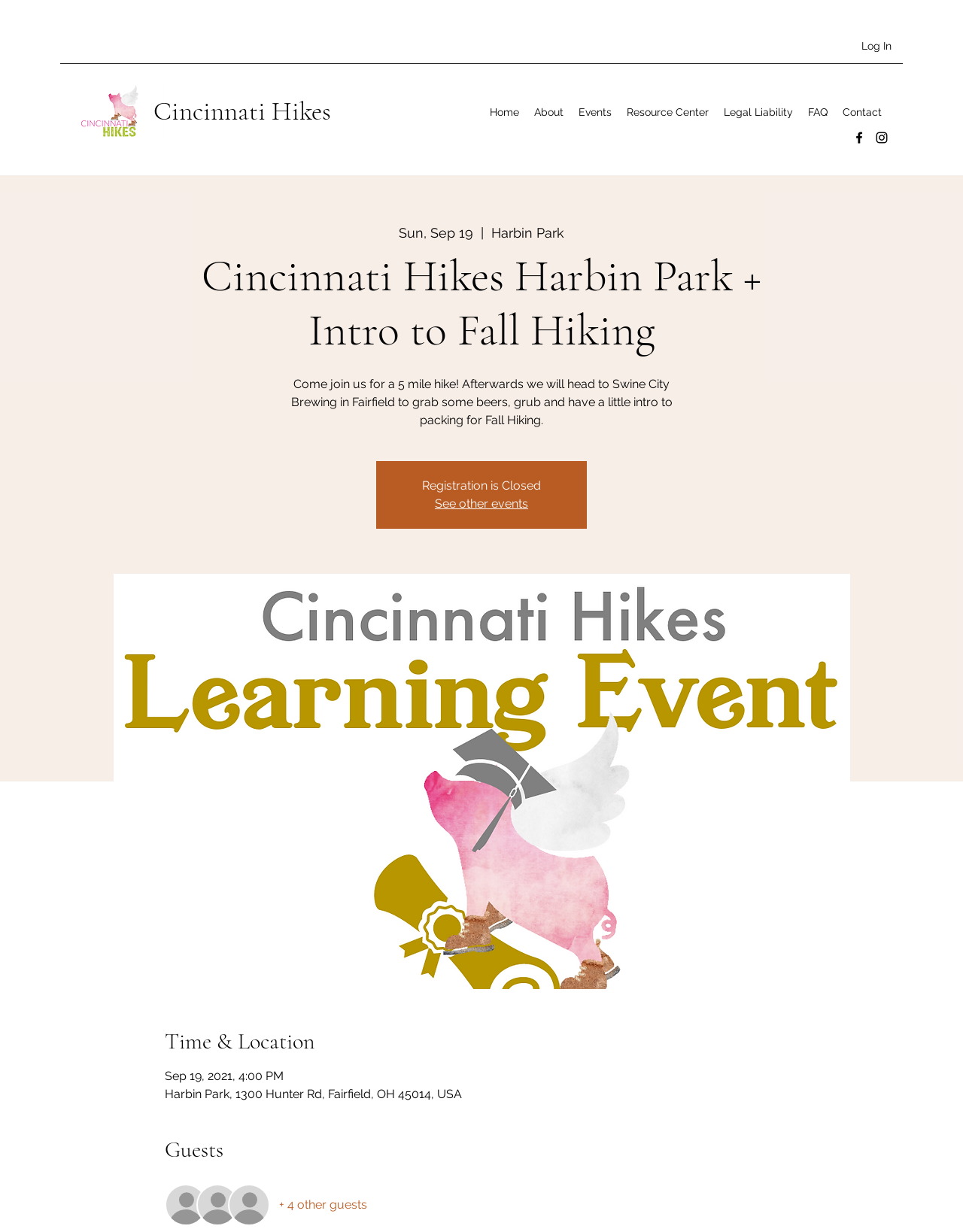Can you pinpoint the bounding box coordinates for the clickable element required for this instruction: "Log in to the website"? The coordinates should be four float numbers between 0 and 1, i.e., [left, top, right, bottom].

[0.884, 0.027, 0.937, 0.049]